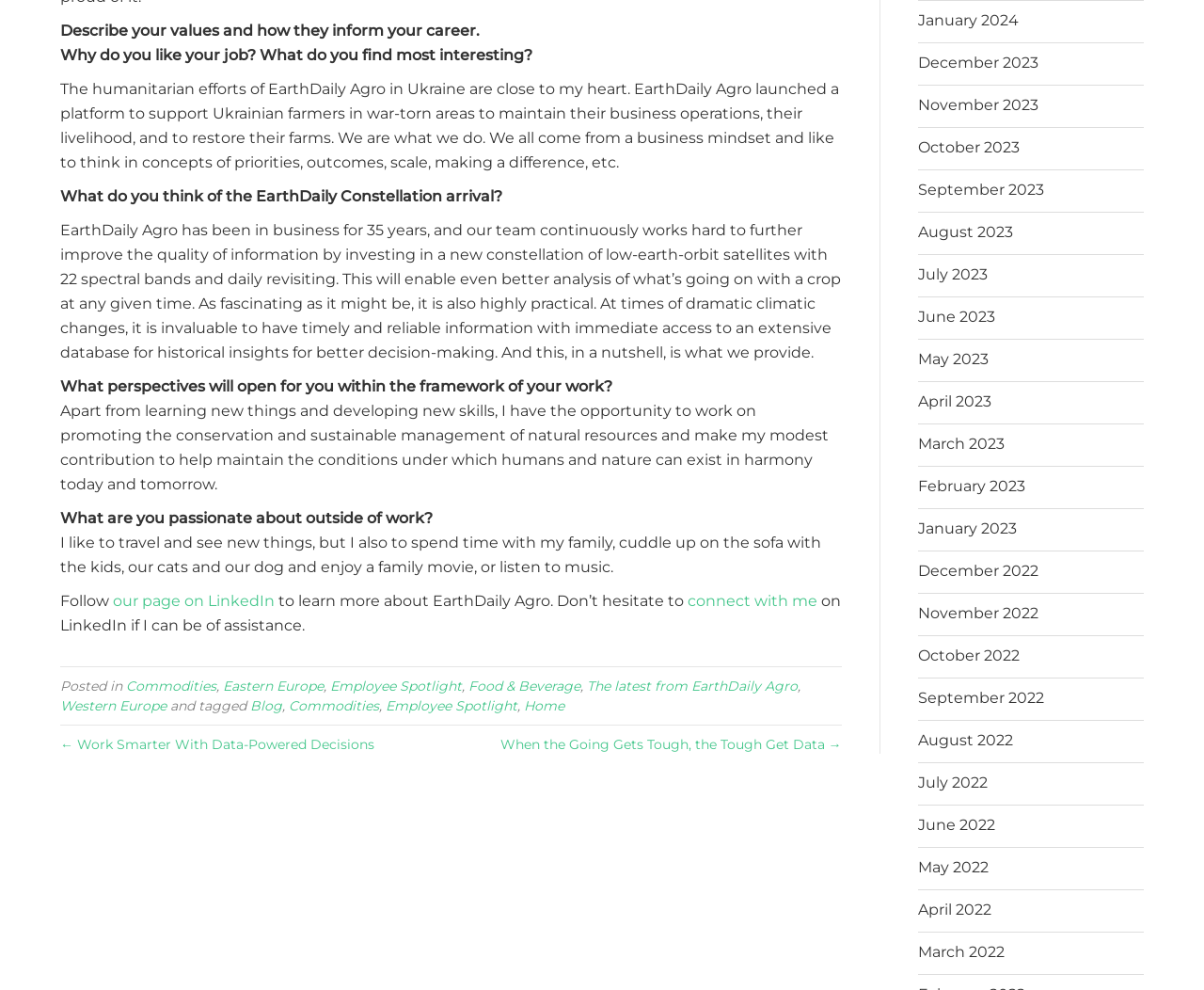What is the topic of the article?
Answer the question with a single word or phrase by looking at the picture.

Employee Spotlight